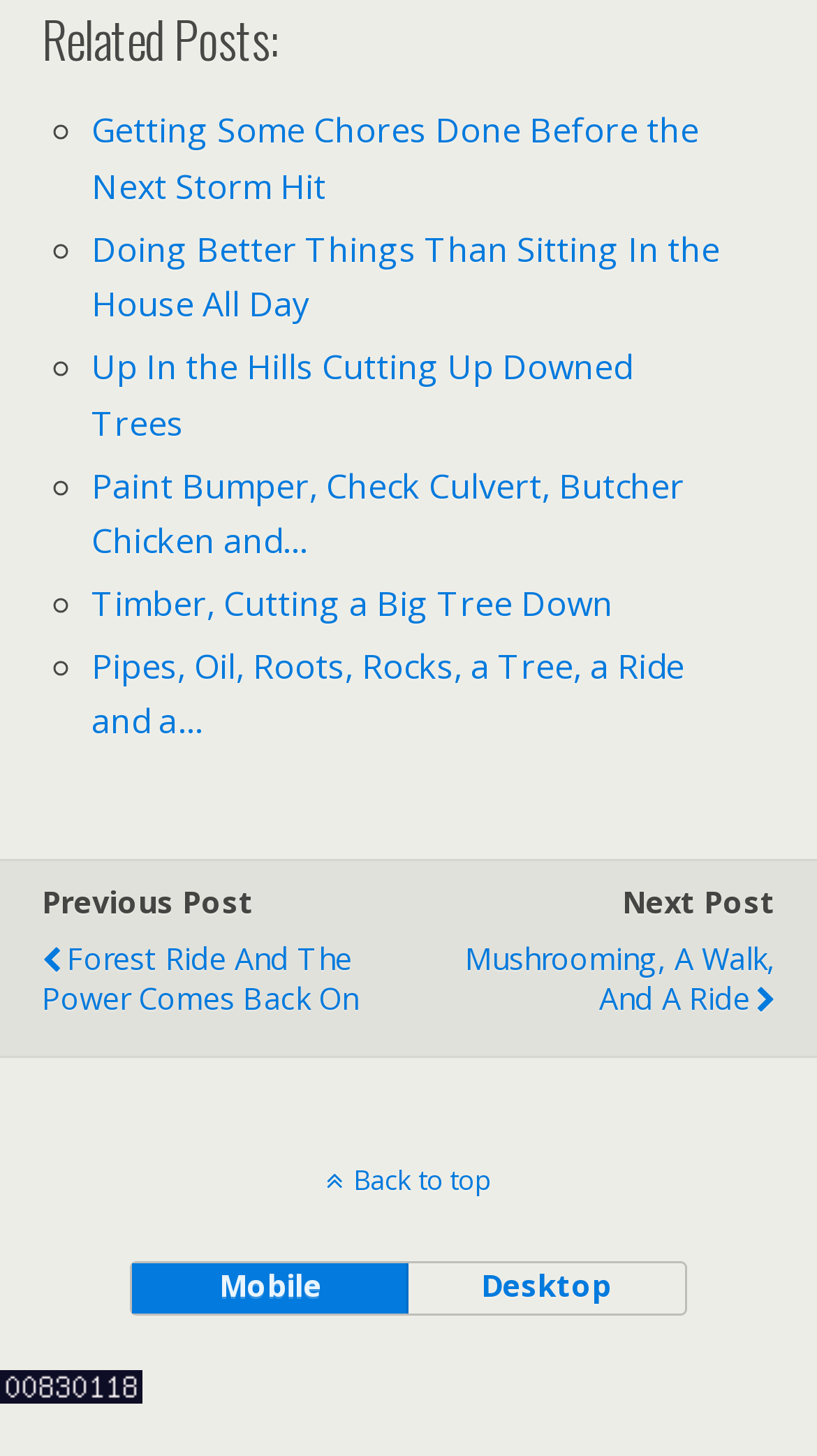Can you find the bounding box coordinates for the element that needs to be clicked to execute this instruction: "Switch to 'Mobile' view"? The coordinates should be given as four float numbers between 0 and 1, i.e., [left, top, right, bottom].

[0.163, 0.868, 0.5, 0.903]